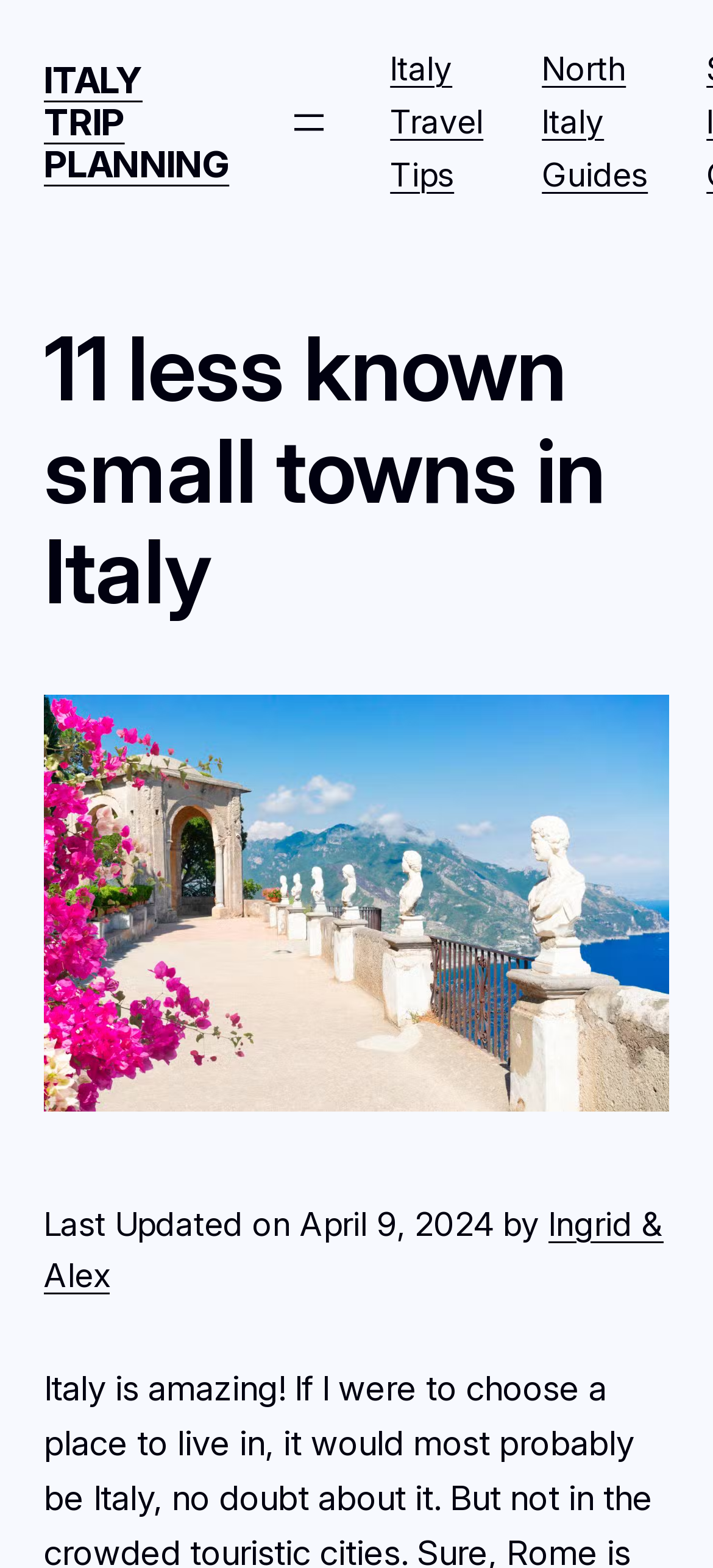Answer succinctly with a single word or phrase:
How many figures are in the article?

1